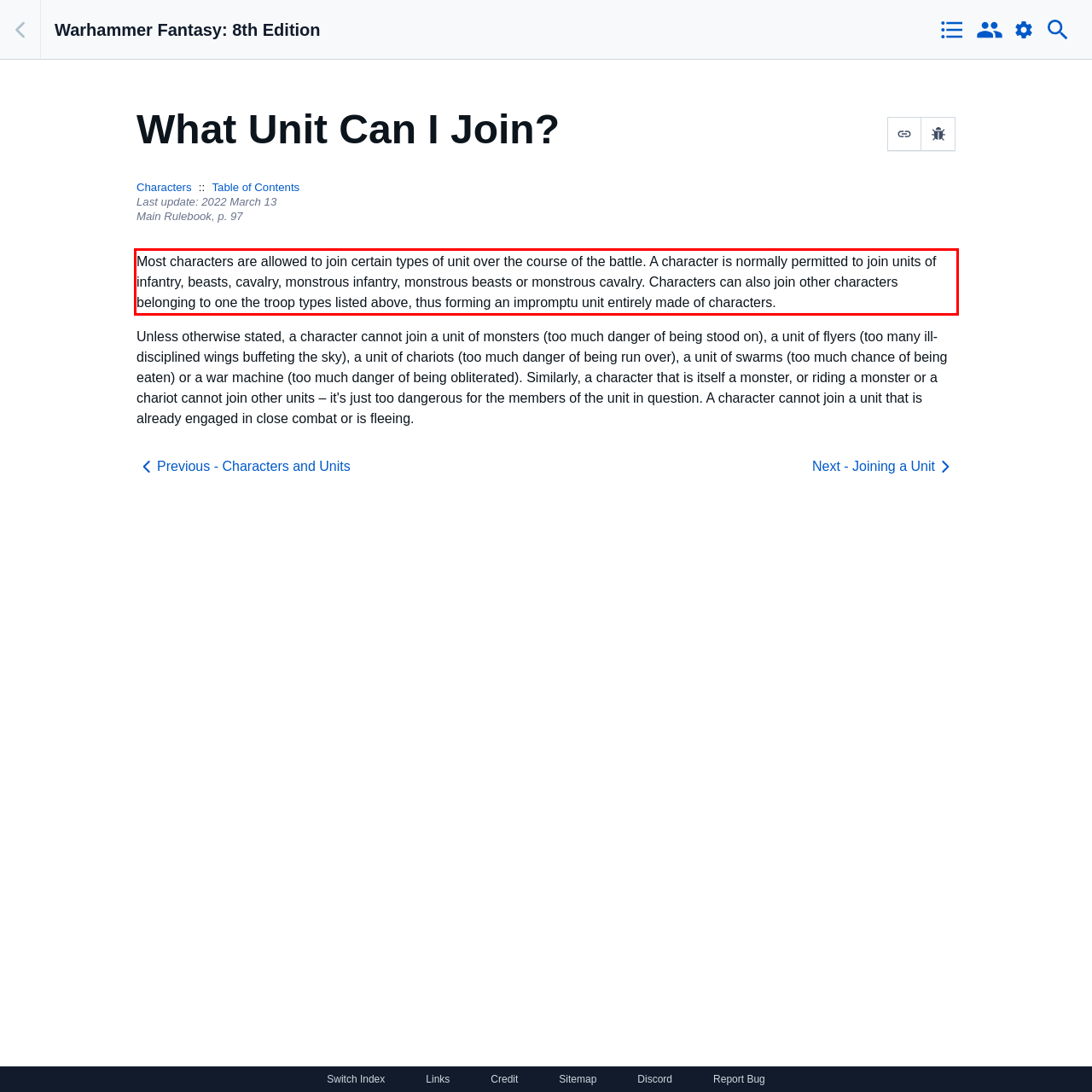Your task is to recognize and extract the text content from the UI element enclosed in the red bounding box on the webpage screenshot.

Most characters are allowed to join certain types of unit over the course of the battle. A character is normally permitted to join units of infantry, beasts, cavalry, monstrous infantry, monstrous beasts or monstrous cavalry. Characters can also join other characters belonging to one the troop types listed above, thus forming an impromptu unit entirely made of characters.